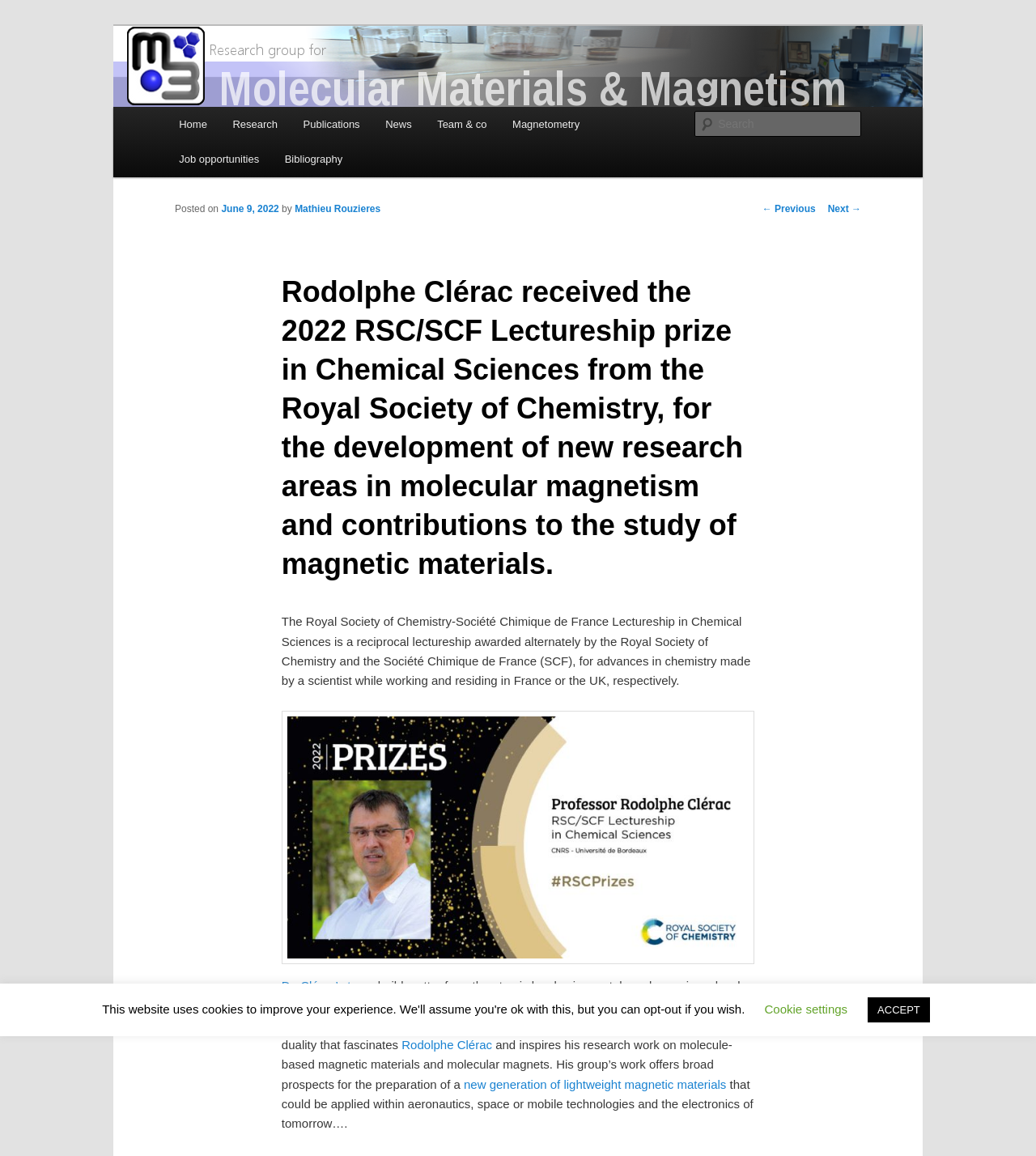Please predict the bounding box coordinates of the element's region where a click is necessary to complete the following instruction: "Search for something". The coordinates should be represented by four float numbers between 0 and 1, i.e., [left, top, right, bottom].

[0.671, 0.096, 0.831, 0.118]